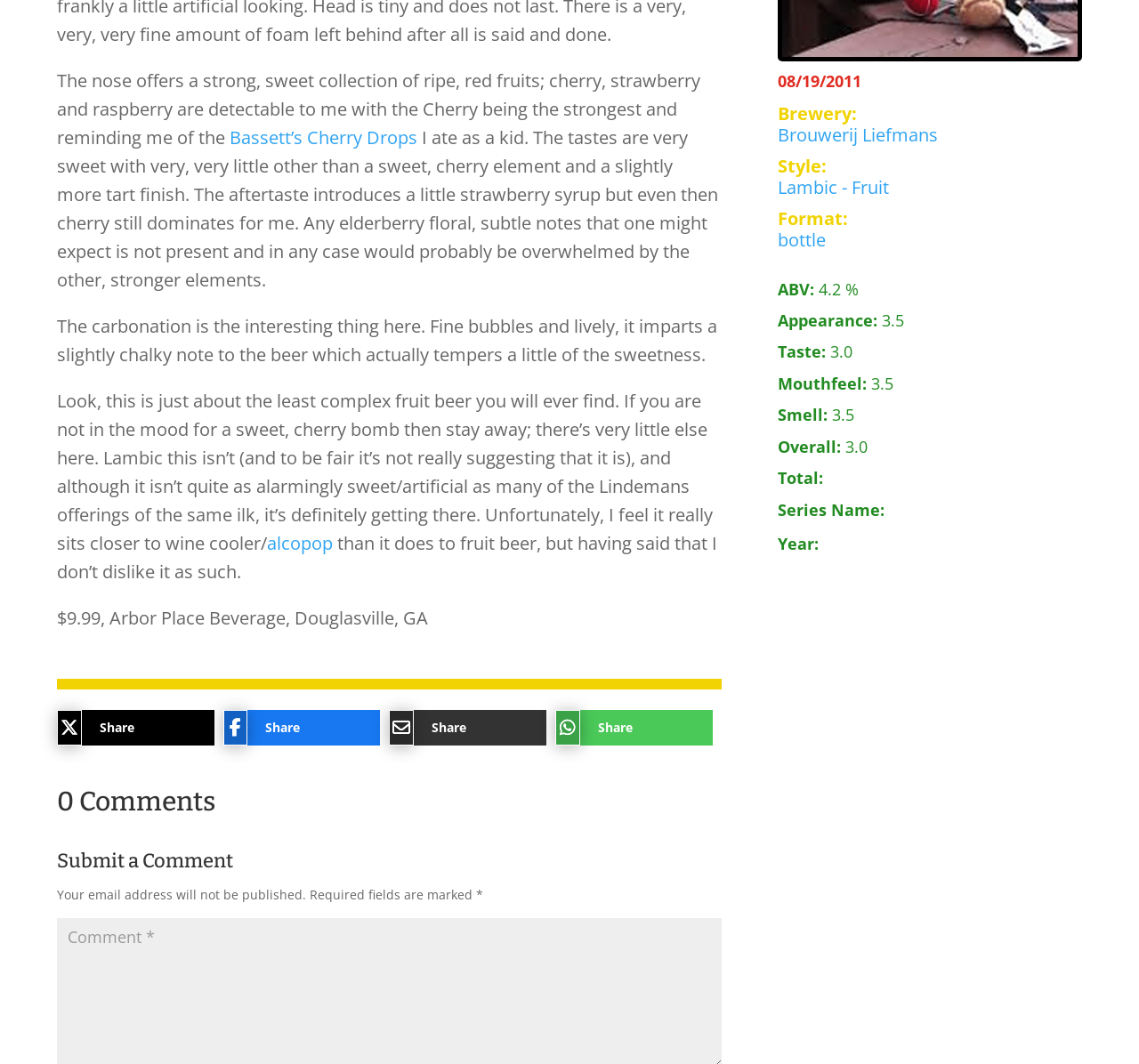Provide the bounding box coordinates of the HTML element this sentence describes: "Share".

[0.342, 0.667, 0.456, 0.7]